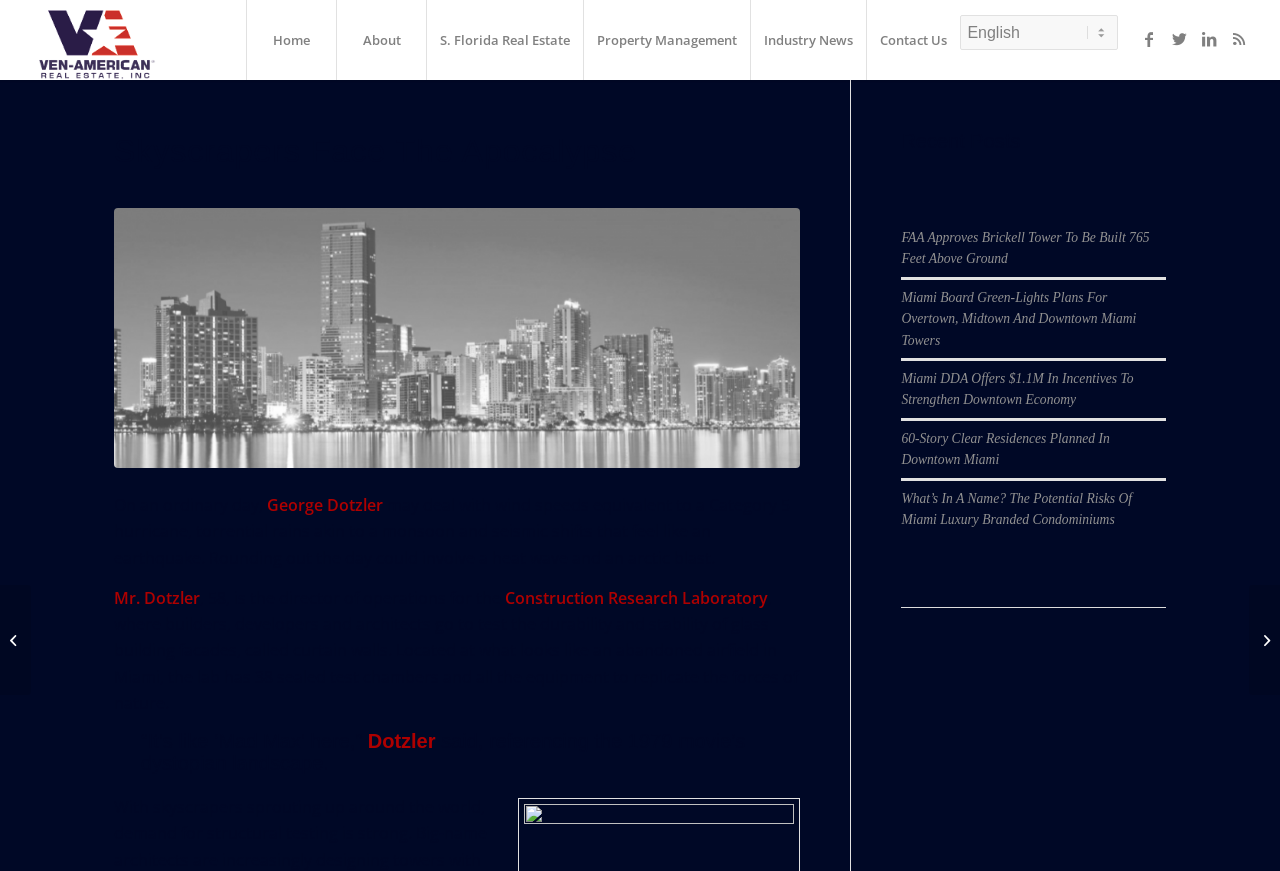Please locate the bounding box coordinates of the element's region that needs to be clicked to follow the instruction: "View the 'Recent Posts'". The bounding box coordinates should be provided as four float numbers between 0 and 1, i.e., [left, top, right, bottom].

[0.704, 0.149, 0.911, 0.175]